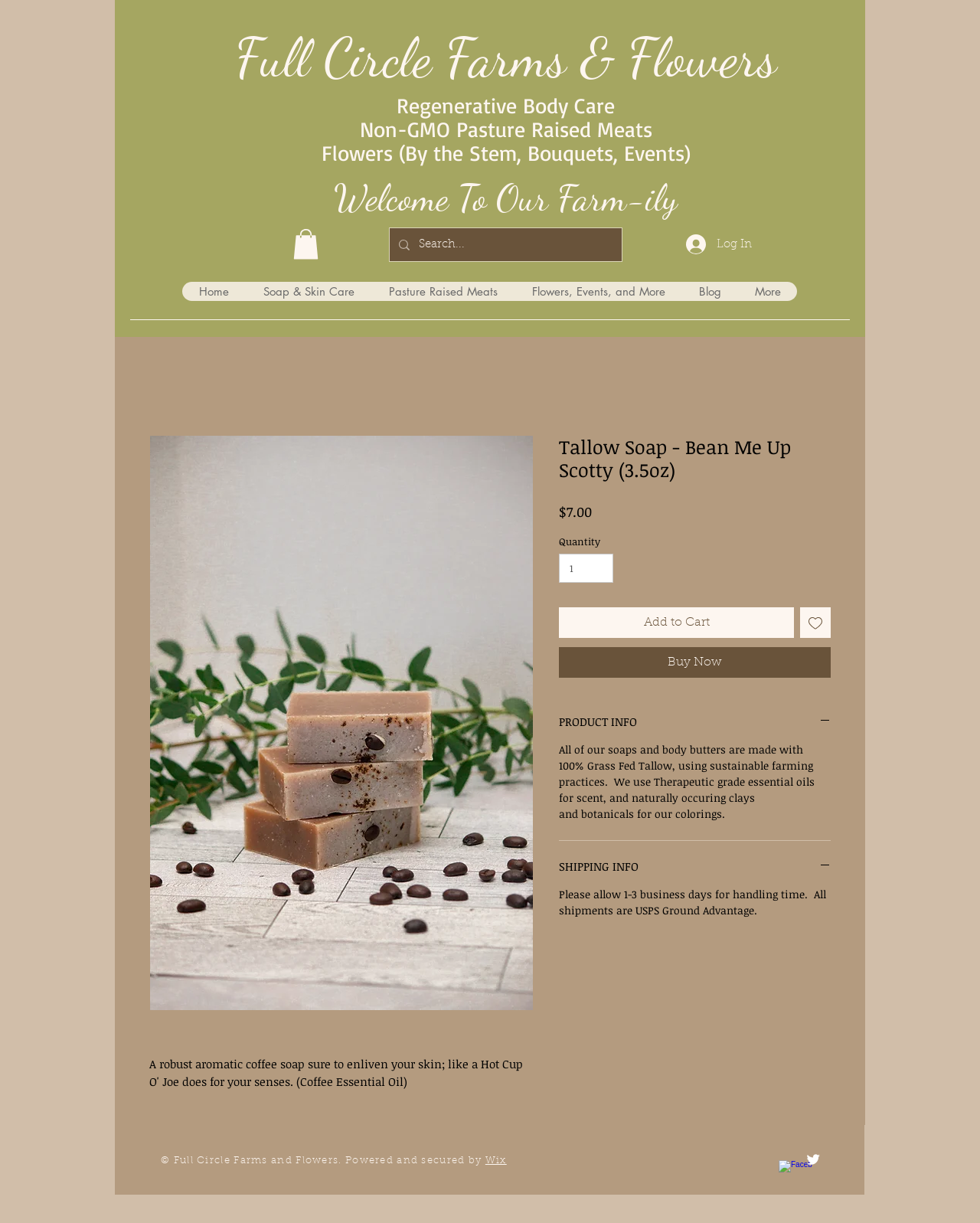Respond to the following question using a concise word or phrase: 
What is the purpose of the 'Add to Wishlist' button?

To add a product to a wishlist